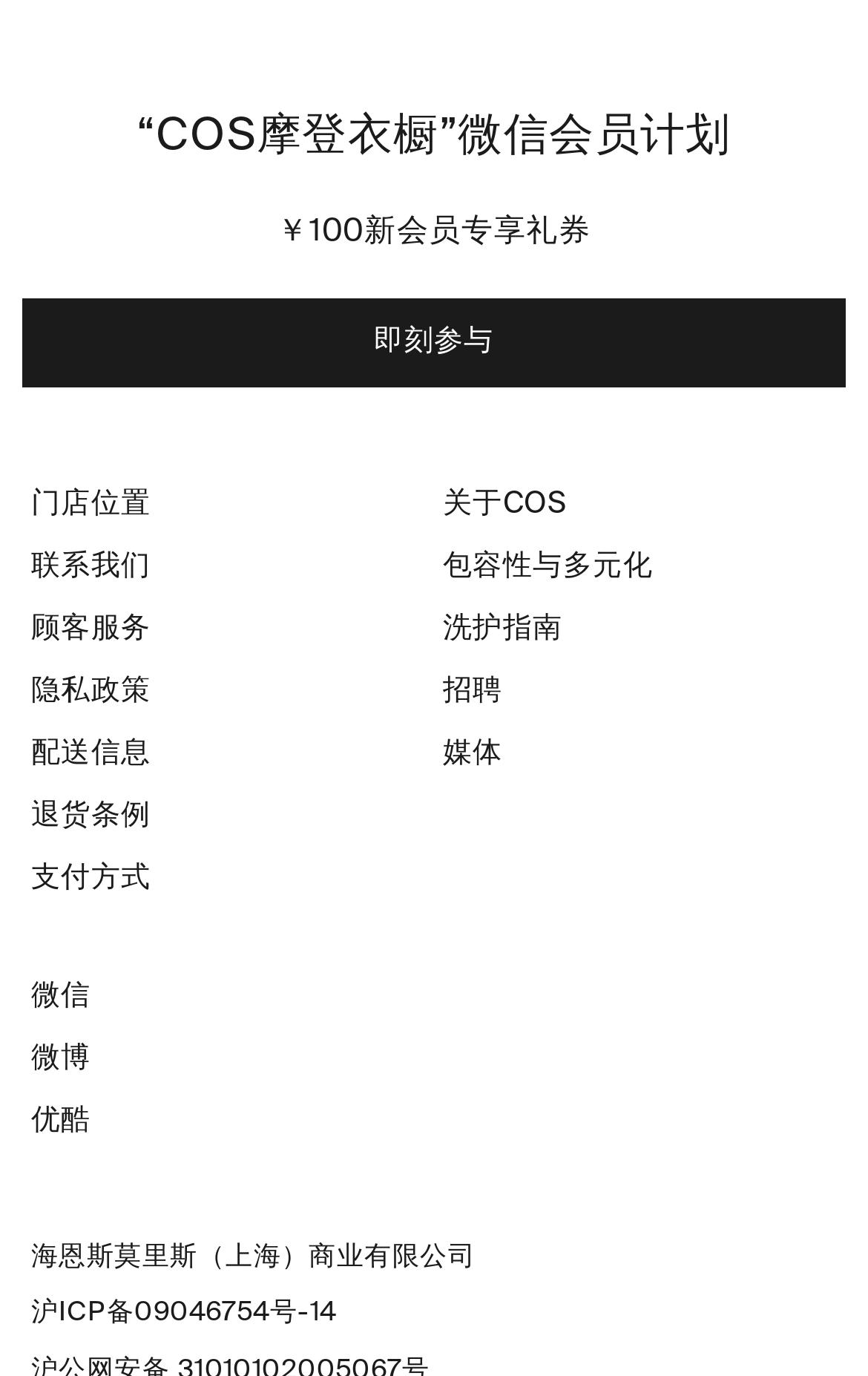What is the name of the company that operates the website?
Answer the question in a detailed and comprehensive manner.

The name of the company that operates the website can be found at the bottom of the webpage, where it is written as '海恩斯莫里斯（上海）商业有限公司' which is the Chinese name of the company.